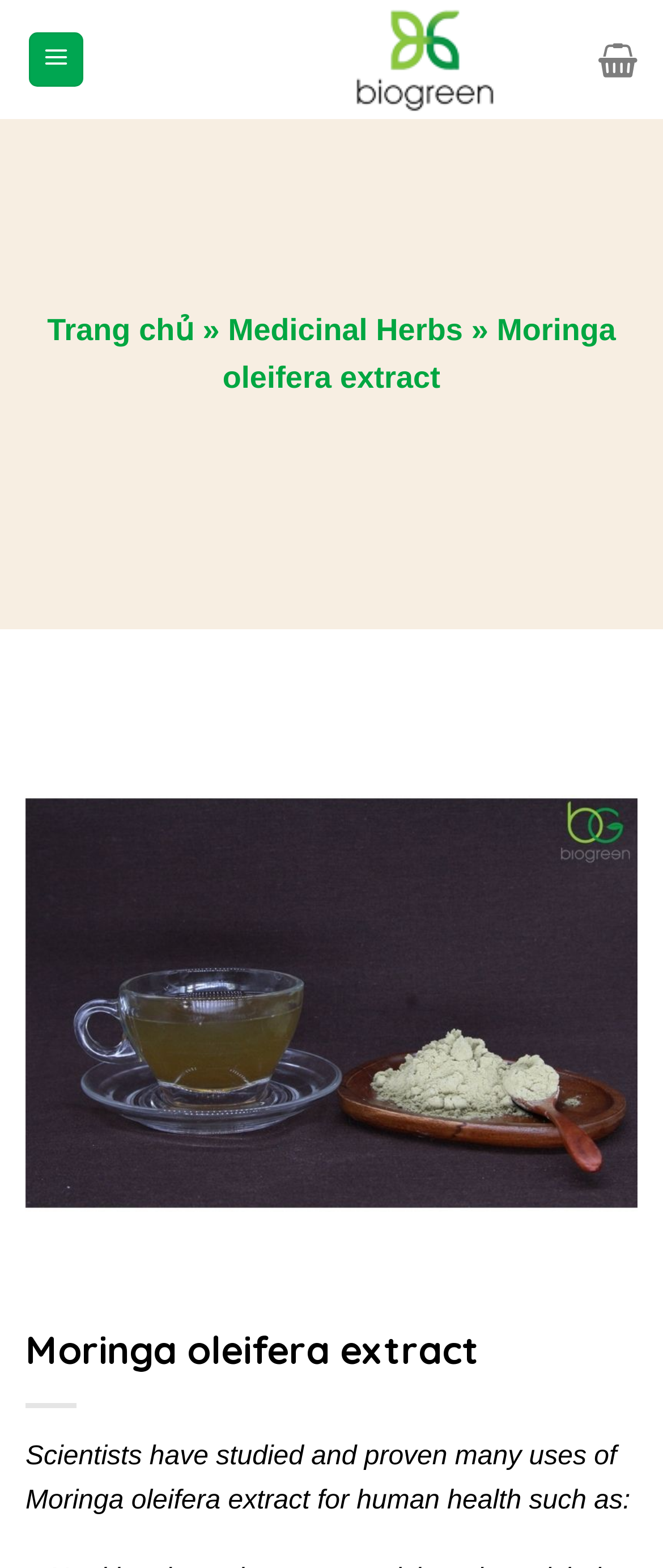What is the website's domain name?
Carefully examine the image and provide a detailed answer to the question.

I found the website's domain name by looking at the link element with the text 'Biogreenjsc.com.vn' at the top of the webpage, which is likely to be the website's logo or header.